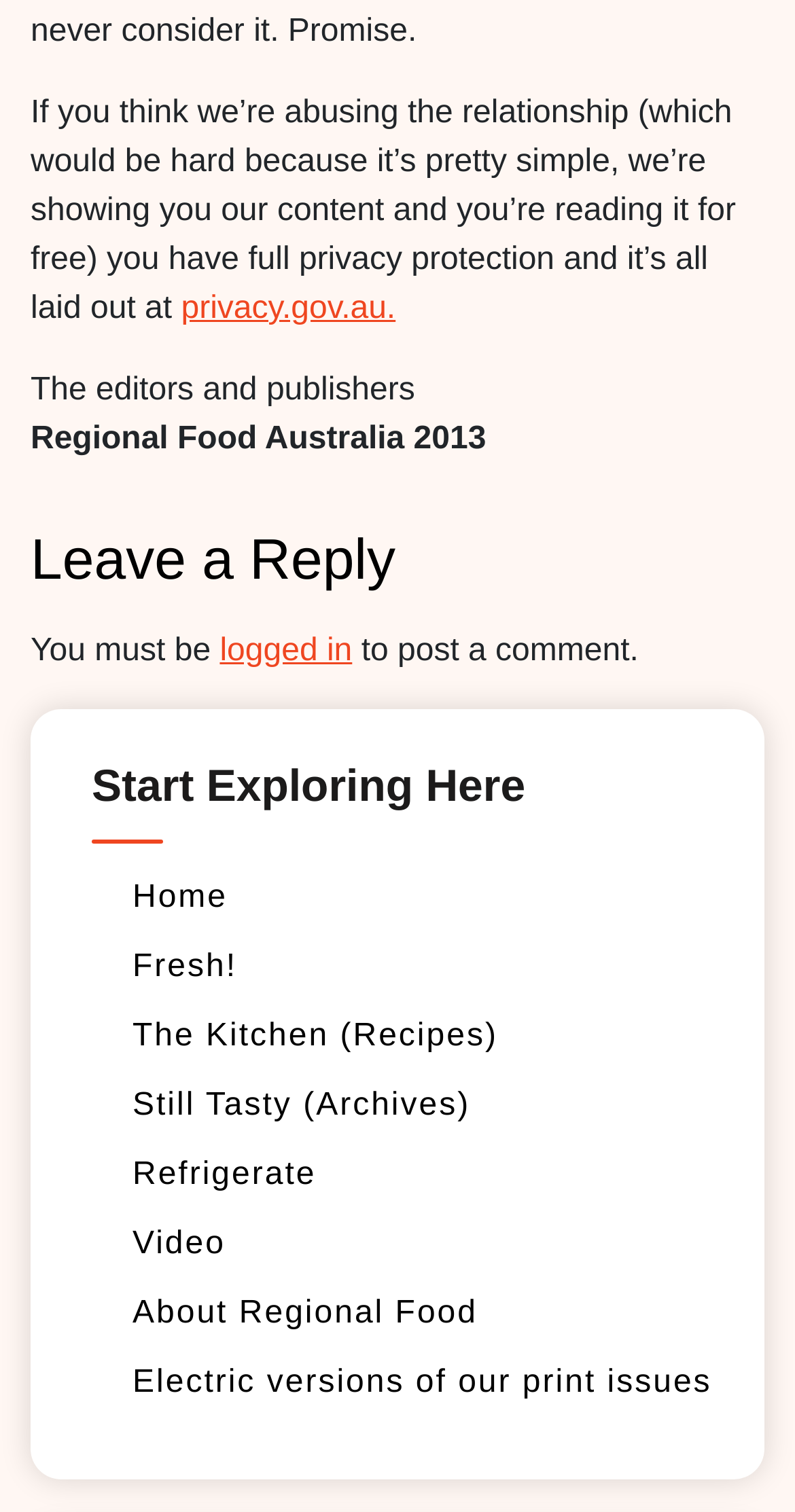What type of content is available on the website?
Could you give a comprehensive explanation in response to this question?

The website contains links to sections such as 'The Kitchen (Recipes)', 'Fresh!', and 'Refrigerate', which suggest that the website is focused on food-related content, such as recipes and food storage.